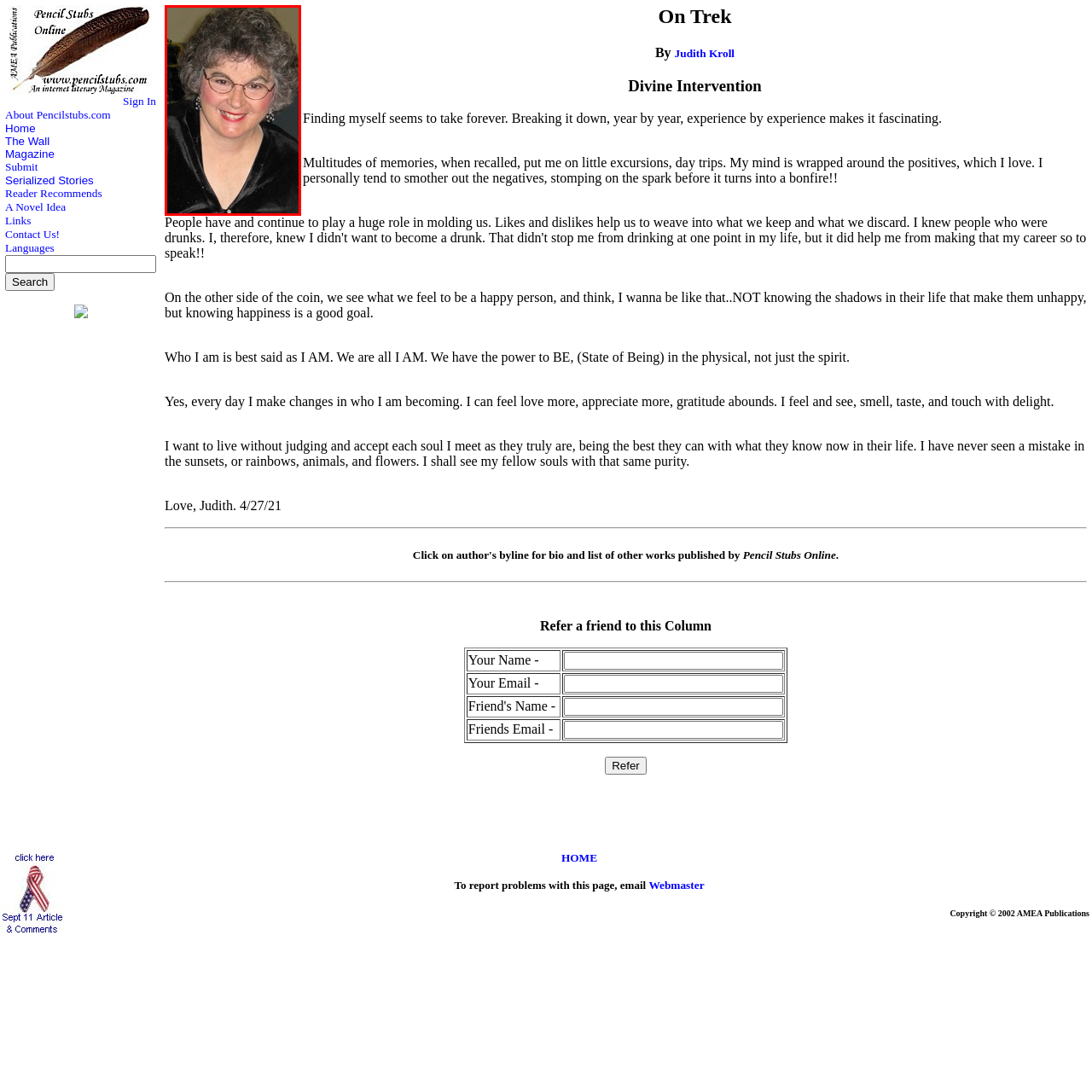What is the title of the article associated with this image?
Observe the image highlighted by the red bounding box and answer the question comprehensively.

The caption states that the portrait complements an article titled 'On Trek' by Judith Kroll, which provides the title of the article.